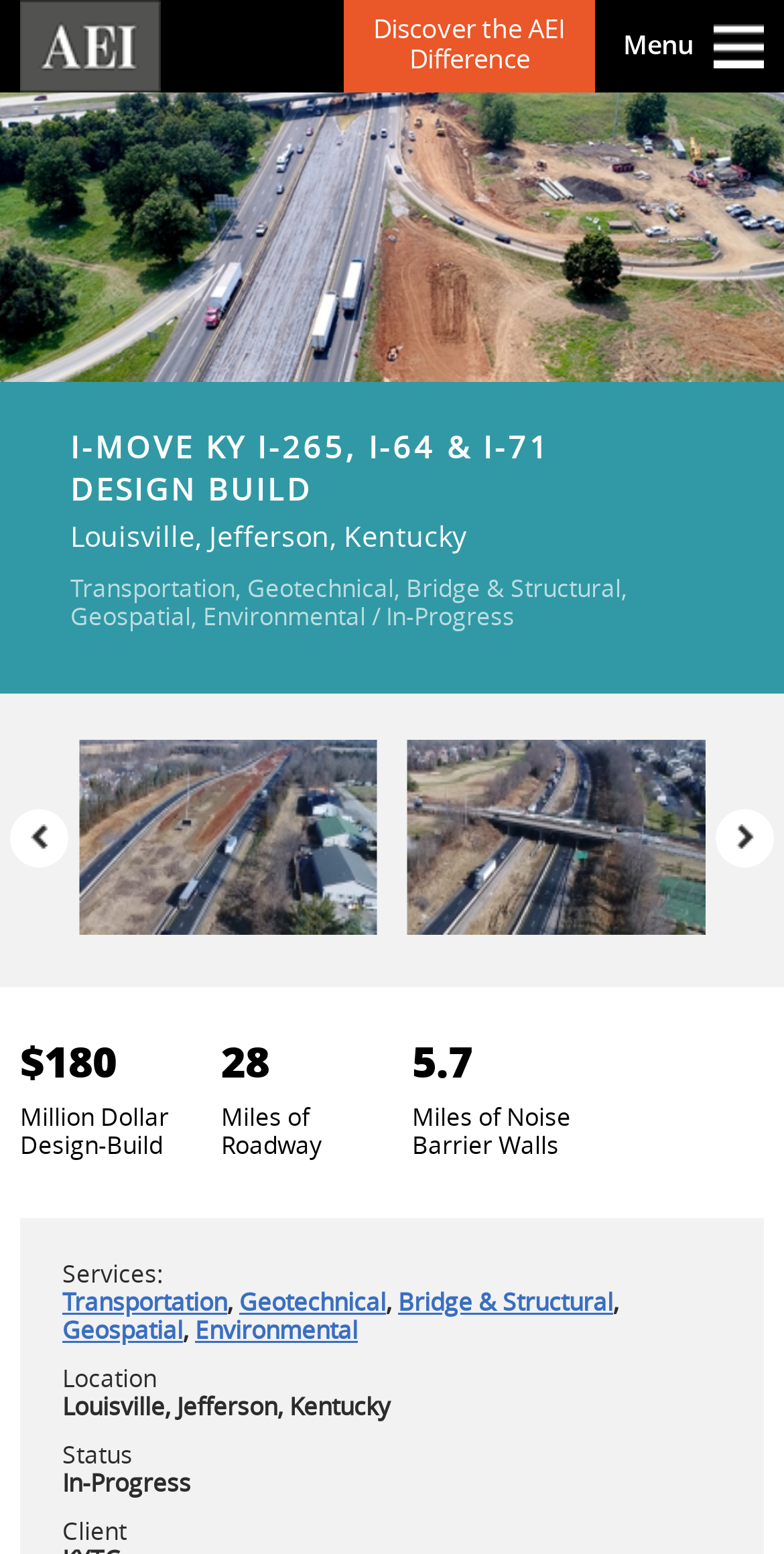What is the type of project?
Answer the question with a single word or phrase derived from the image.

Design-Build